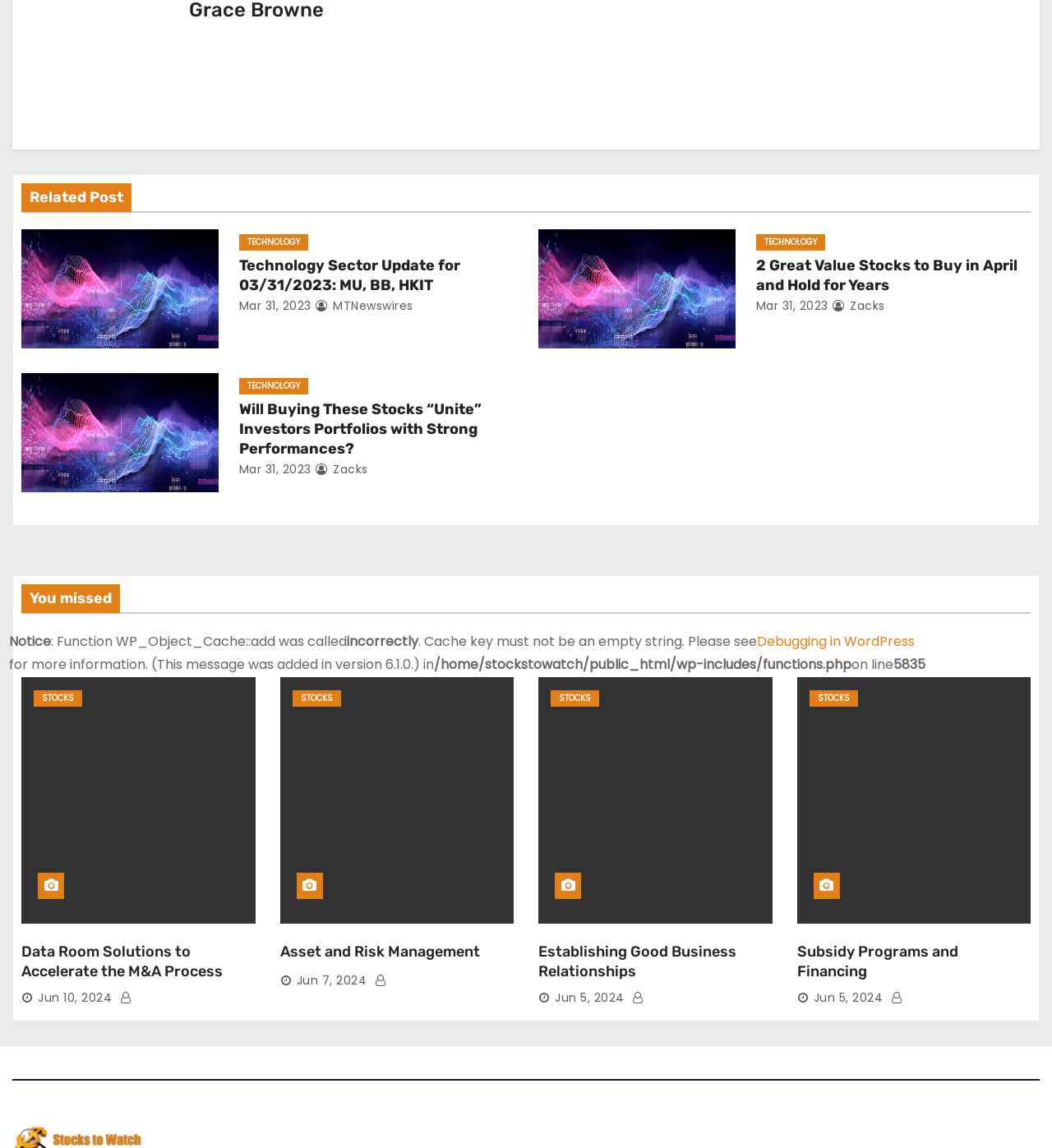What is the category of the first article?
Give a detailed explanation using the information visible in the image.

The first article has a heading 'Technology Sector Update for 03/31/2023: MU, BB, HKIT' and a link 'TECHNOLOGY' above it, indicating that the category of the first article is TECHNOLOGY.